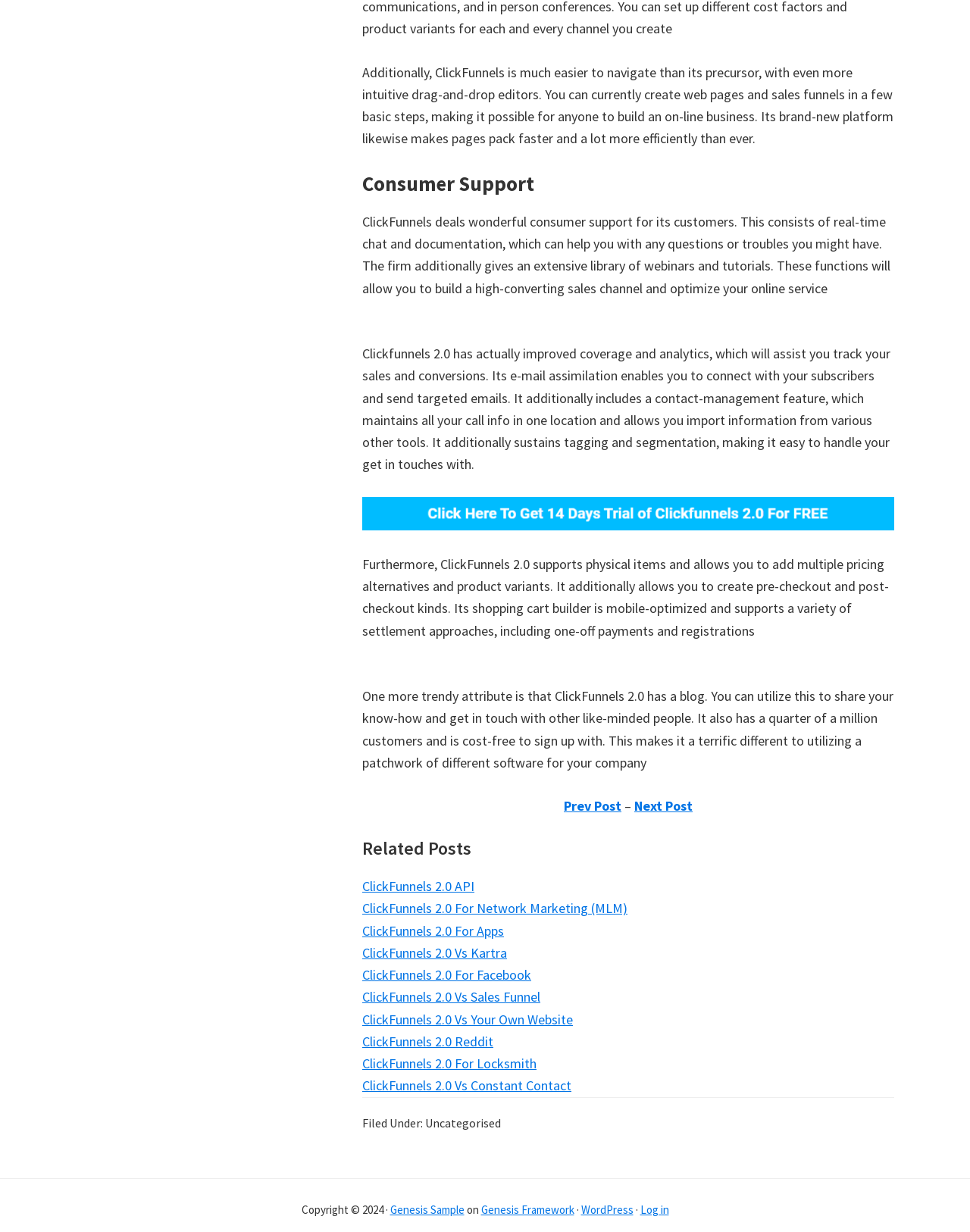Find the bounding box coordinates of the area that needs to be clicked in order to achieve the following instruction: "Read 'Consumer Support ClickFunnels 2.0 Vs Ipage'". The coordinates should be specified as four float numbers between 0 and 1, i.e., [left, top, right, bottom].

[0.373, 0.139, 0.922, 0.159]